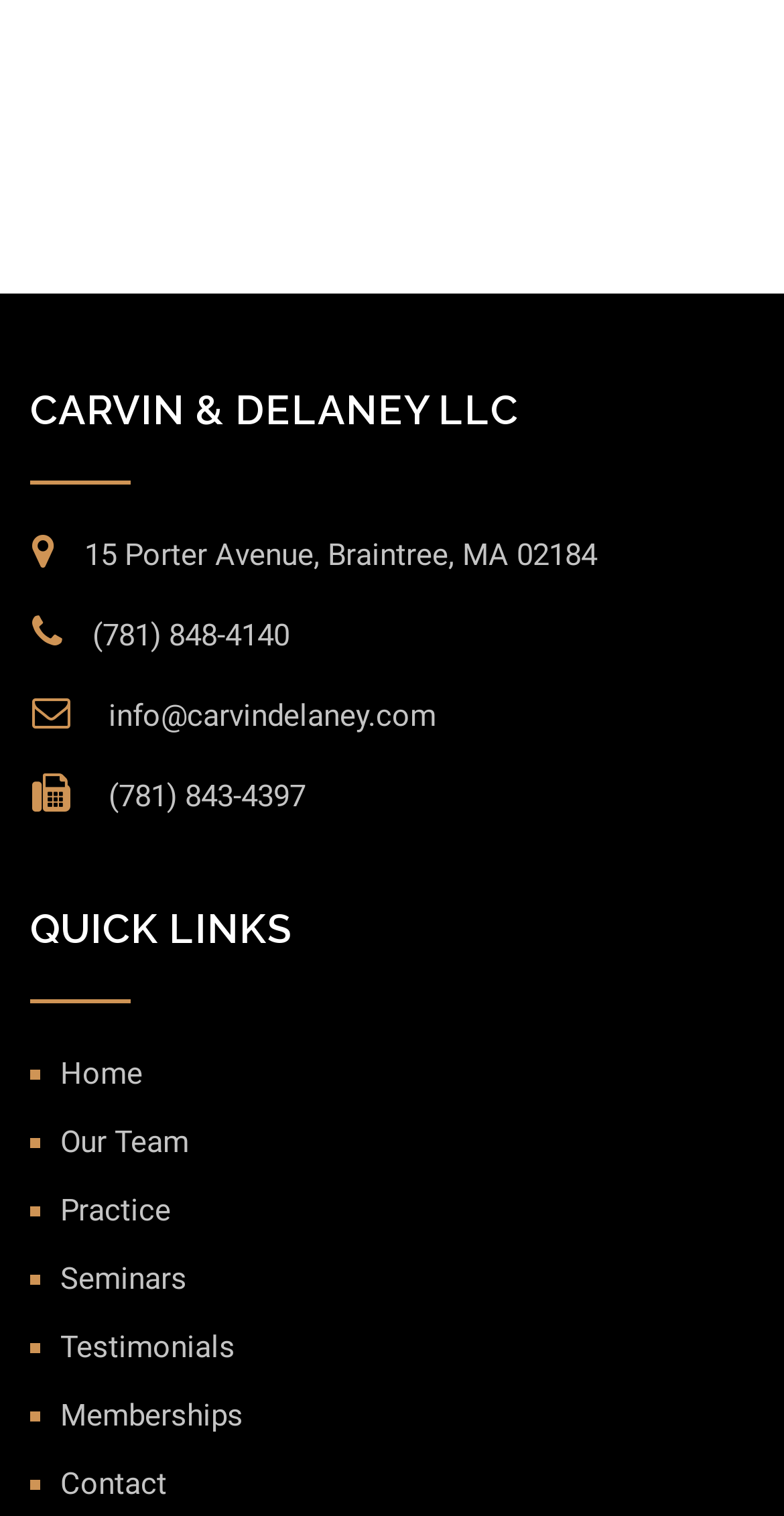What is the address?
Based on the content of the image, thoroughly explain and answer the question.

The address is obtained from the static text element with the text '15 Porter Avenue, Braintree, MA 02184' at the top of the webpage, which has a bounding box coordinate of [0.108, 0.354, 0.762, 0.378].